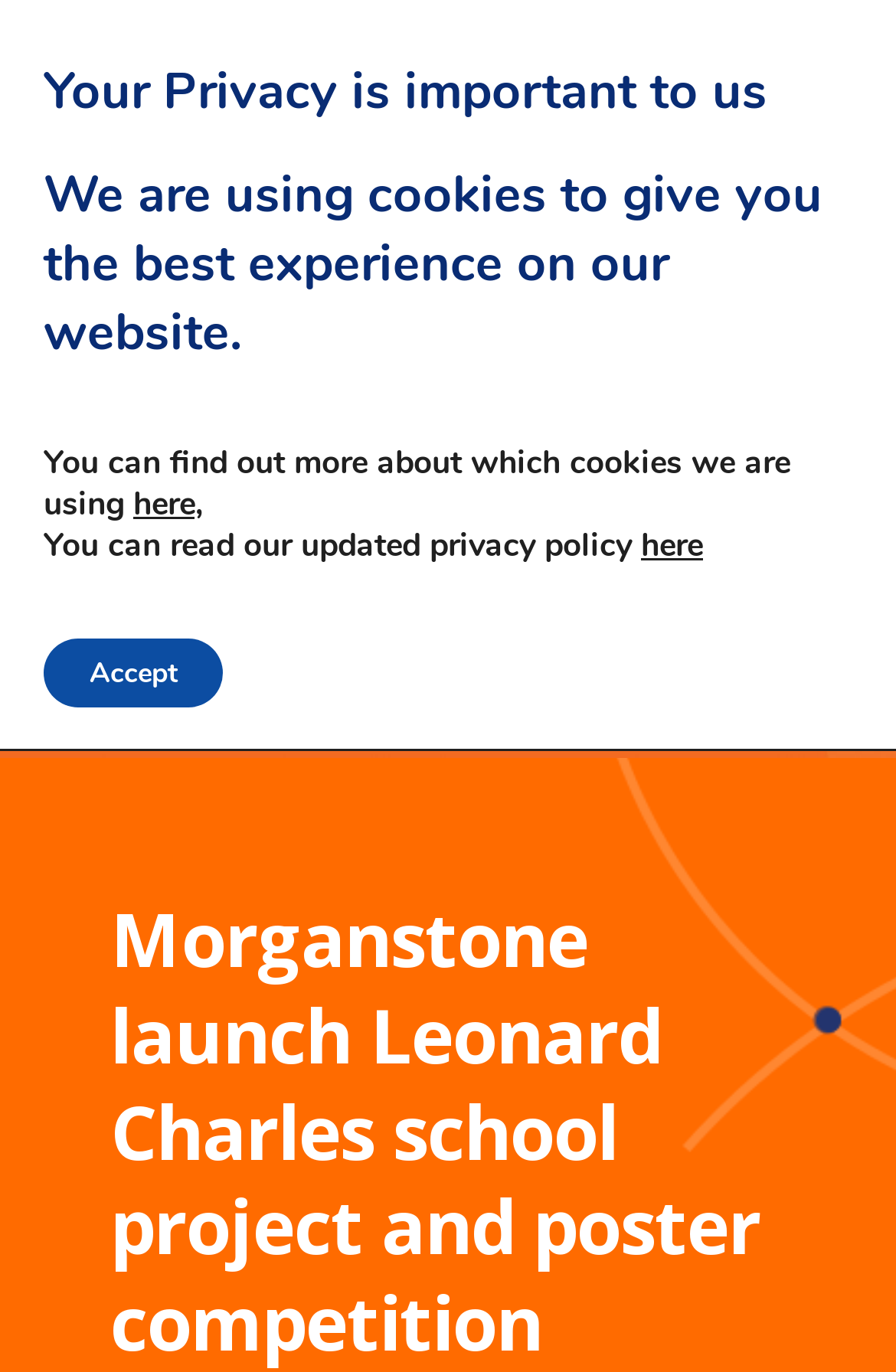What is the purpose of the cookie banner?
Use the image to answer the question with a single word or phrase.

To inform about privacy policy